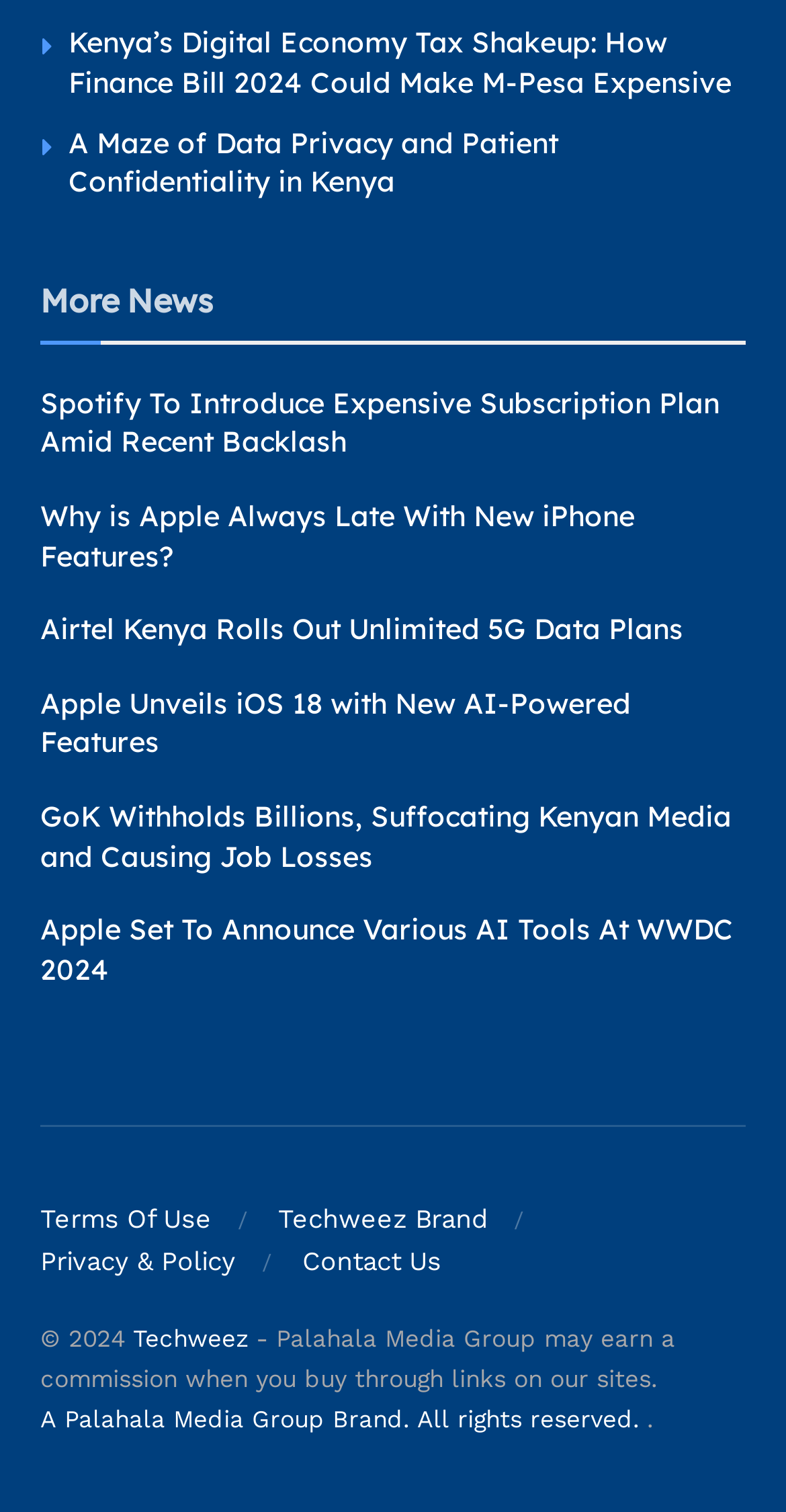Locate the bounding box coordinates of the UI element described by: "Techweez". The bounding box coordinates should consist of four float numbers between 0 and 1, i.e., [left, top, right, bottom].

[0.169, 0.876, 0.315, 0.895]